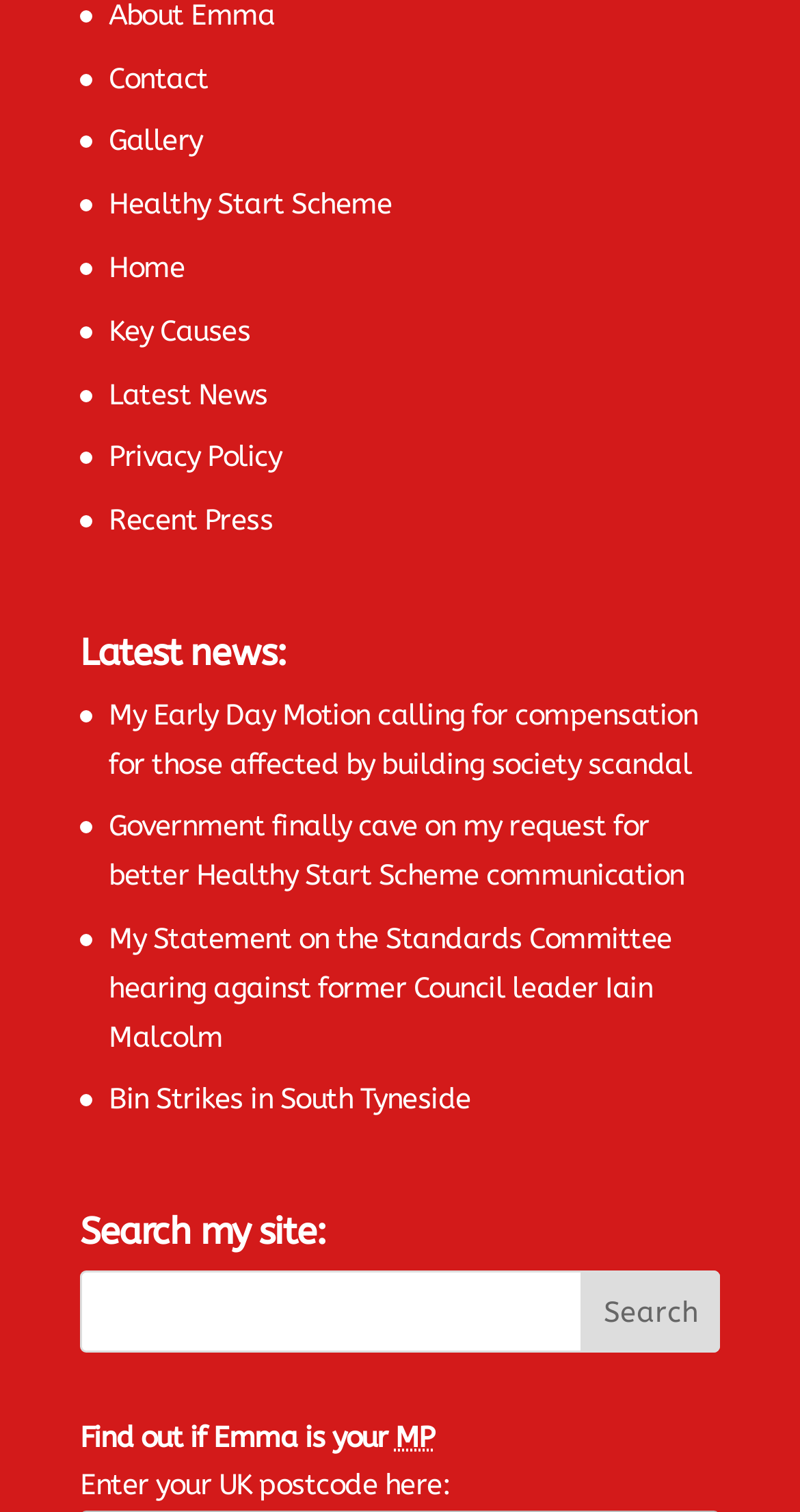Please find the bounding box coordinates of the clickable region needed to complete the following instruction: "Enter your UK postcode". The bounding box coordinates must consist of four float numbers between 0 and 1, i.e., [left, top, right, bottom].

[0.1, 0.971, 0.562, 0.994]